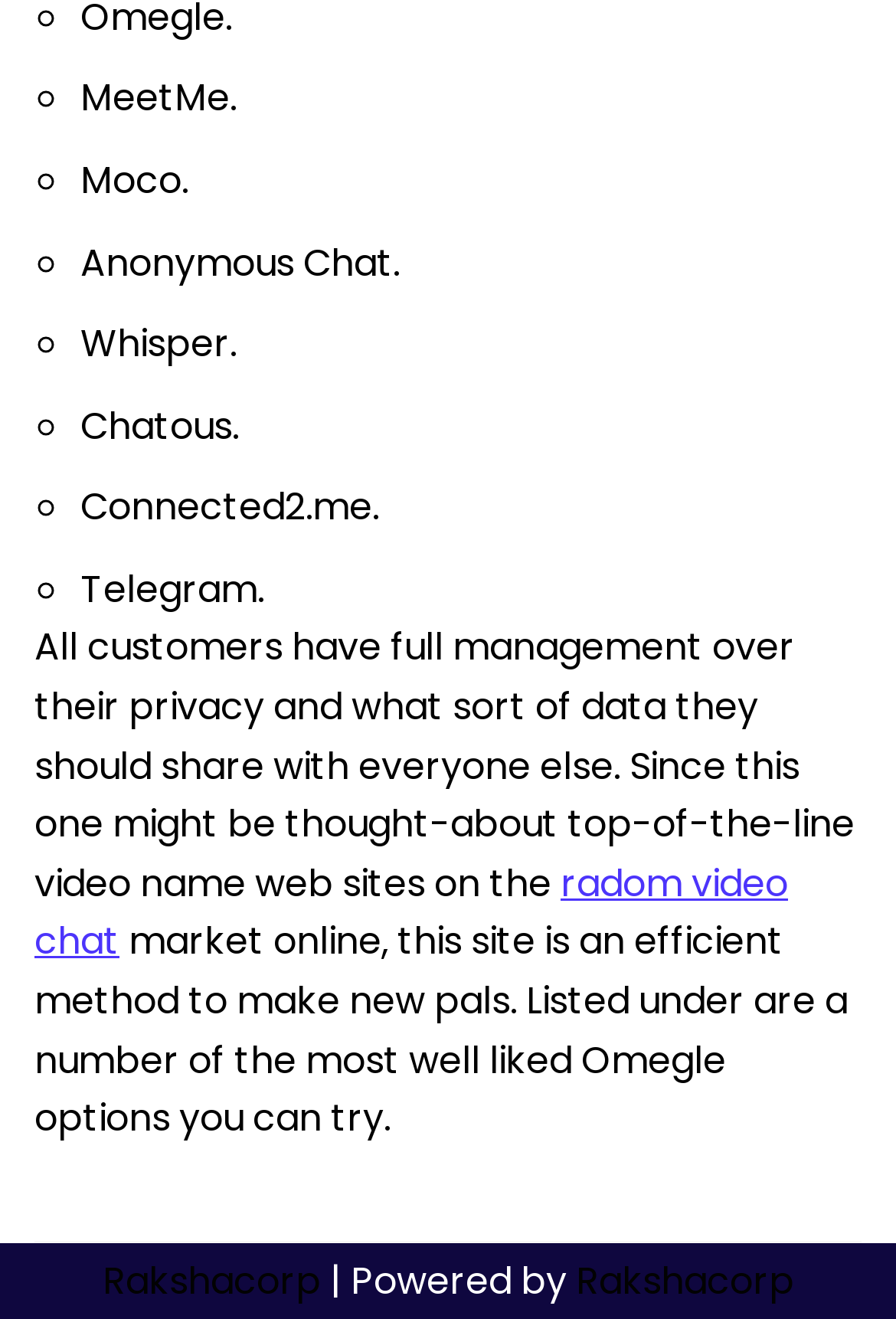Respond to the following query with just one word or a short phrase: 
What is the purpose of this website?

To make new friends